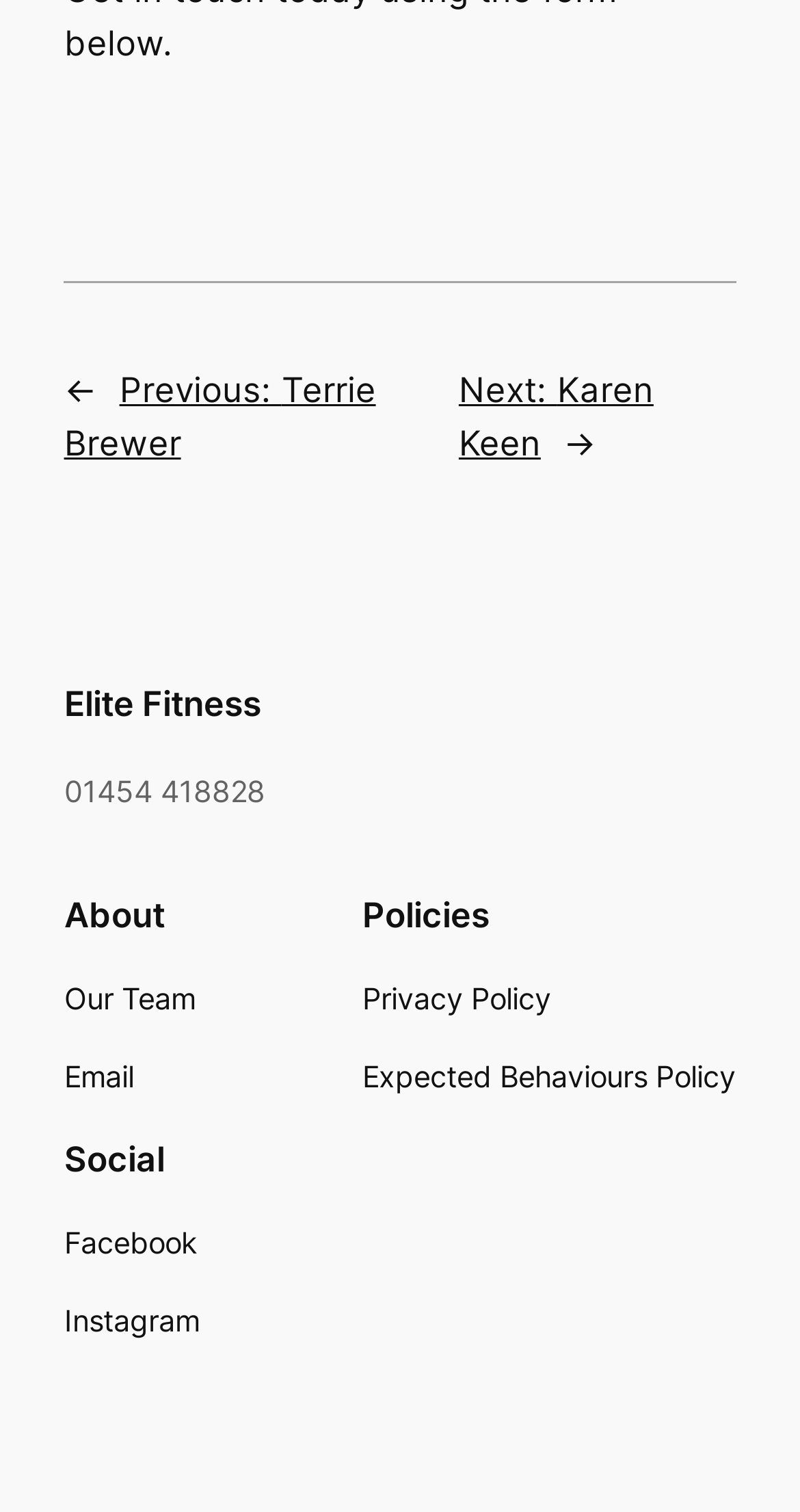Determine the bounding box coordinates of the clickable element to complete this instruction: "visit Elite Fitness". Provide the coordinates in the format of four float numbers between 0 and 1, [left, top, right, bottom].

[0.08, 0.452, 0.326, 0.479]